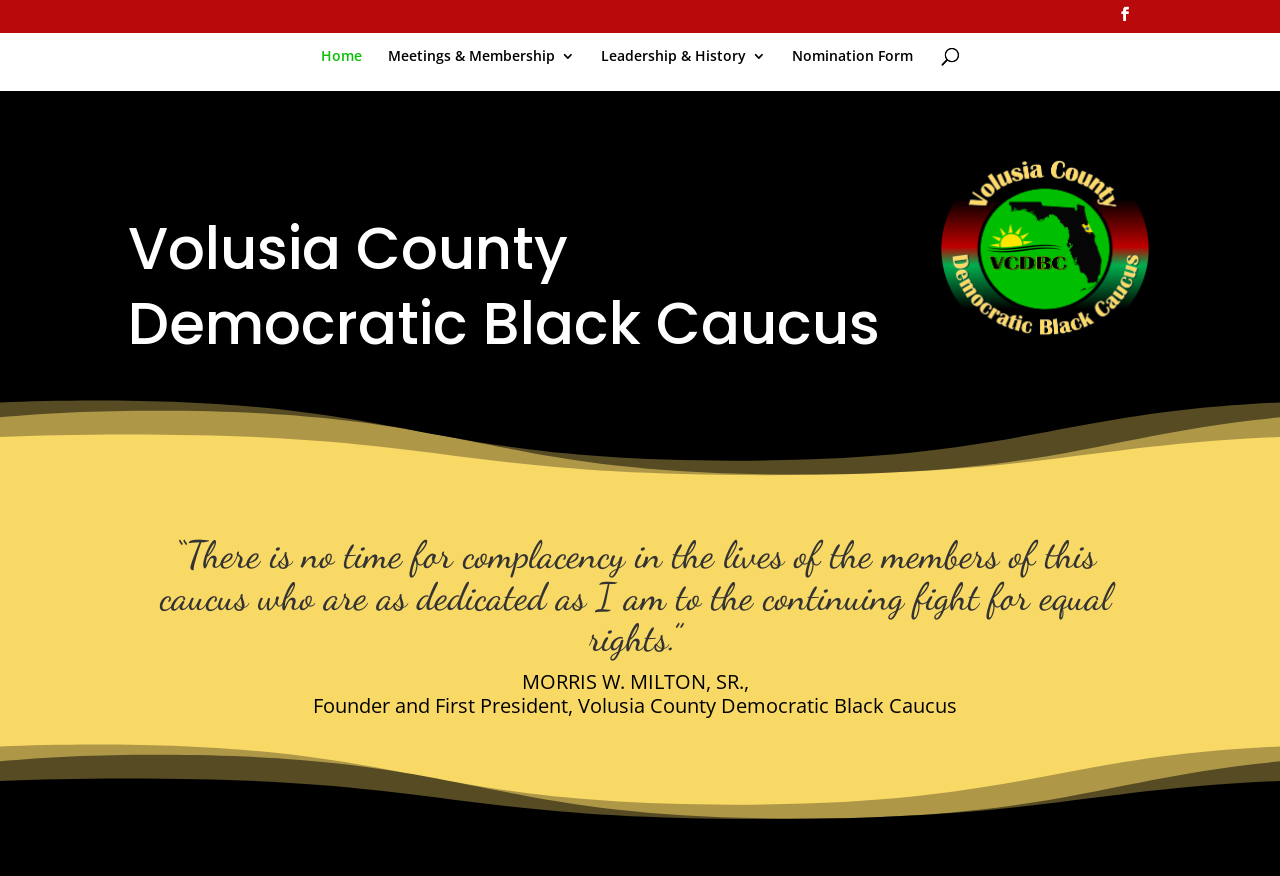Is there a search function on the webpage?
Refer to the image and give a detailed response to the question.

The search function can be found in the searchbox element with the text 'Search for:'. This element is located near the top of the webpage, indicating that the webpage has a search function.